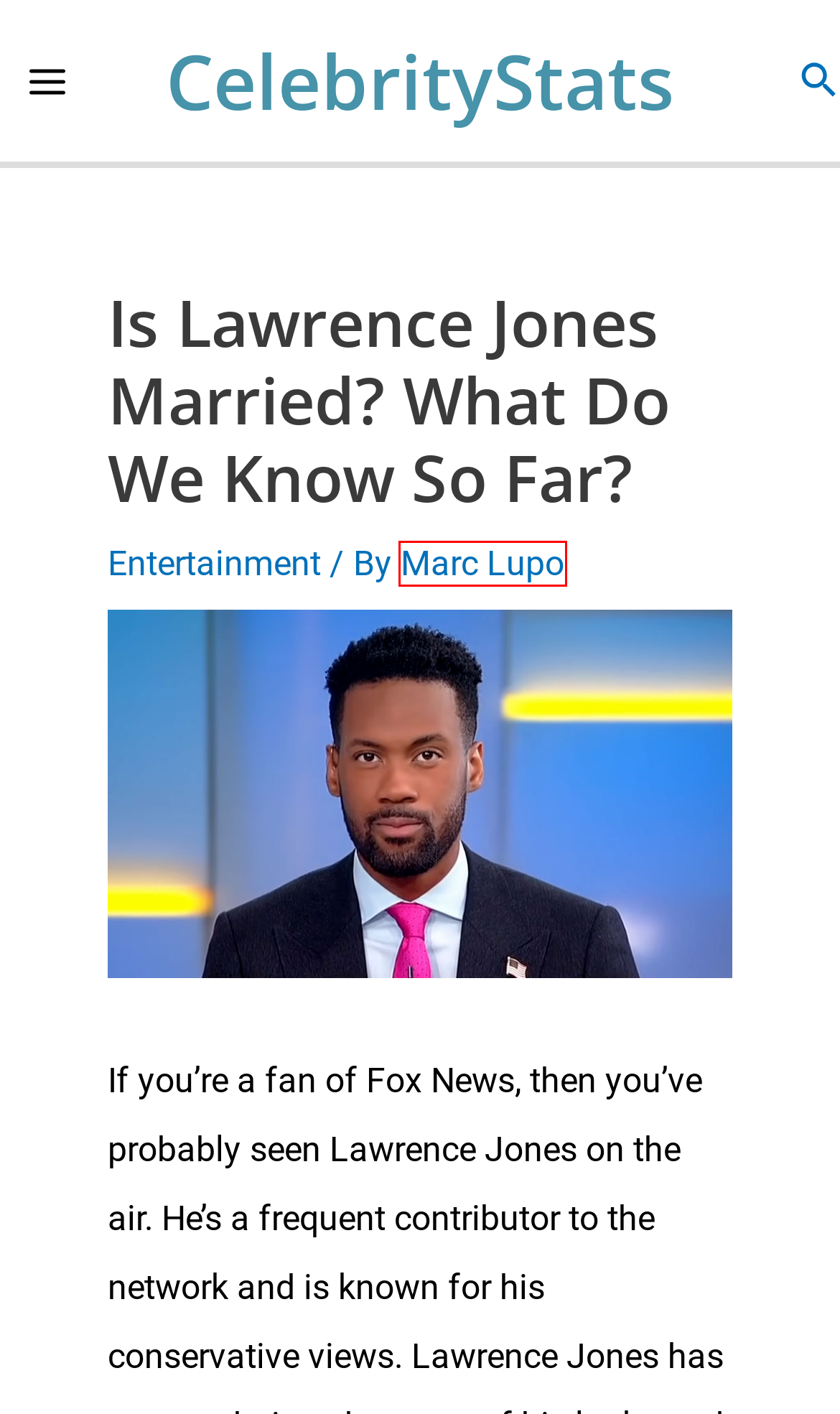Assess the screenshot of a webpage with a red bounding box and determine which webpage description most accurately matches the new page after clicking the element within the red box. Here are the options:
A. Marc Lupo, Author at CelebrityStats
B. Is IShowSpeed Gay? The Truth About The Notorious YouTuber’s Orientation
C. Is Katie Ledecky Married? The Personal Life of America's Swimming Sensation - CelebrityStats
D. Entertainment Archives - CelebrityStats
E. Is Rhea Ripley Married? Here's What We Know About The WWE Star
F. Celebrity Net Worth, Lifestyle and Interesting Facts - CelebrityStats
G. Is Dennis Rodman Gay? The Truth About His Sexuality
H. Privacy Policy - CelebrityStats

A